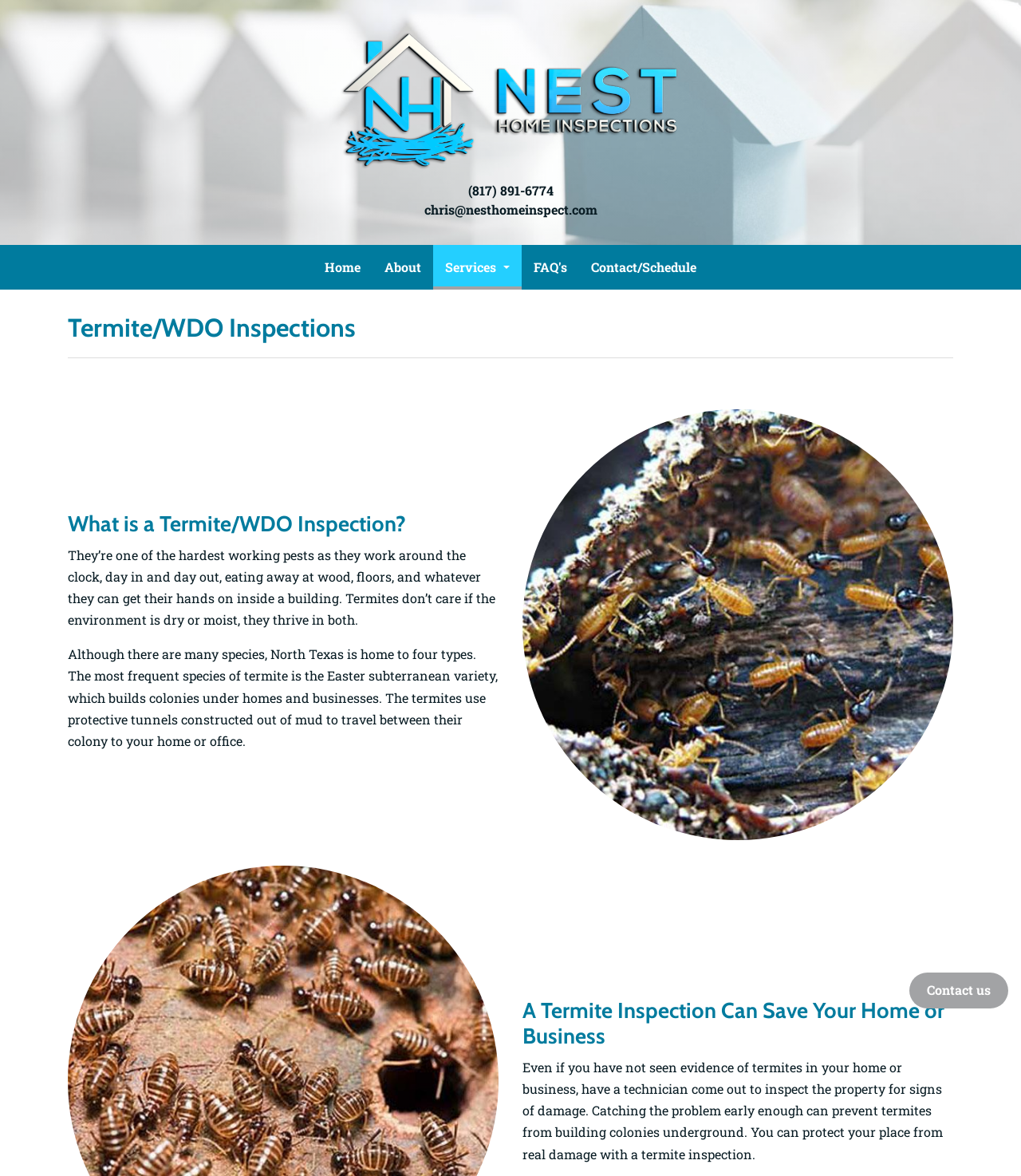What type of inspection is mentioned on the webpage?
Based on the image, answer the question with a single word or brief phrase.

Termite/WDO Inspection